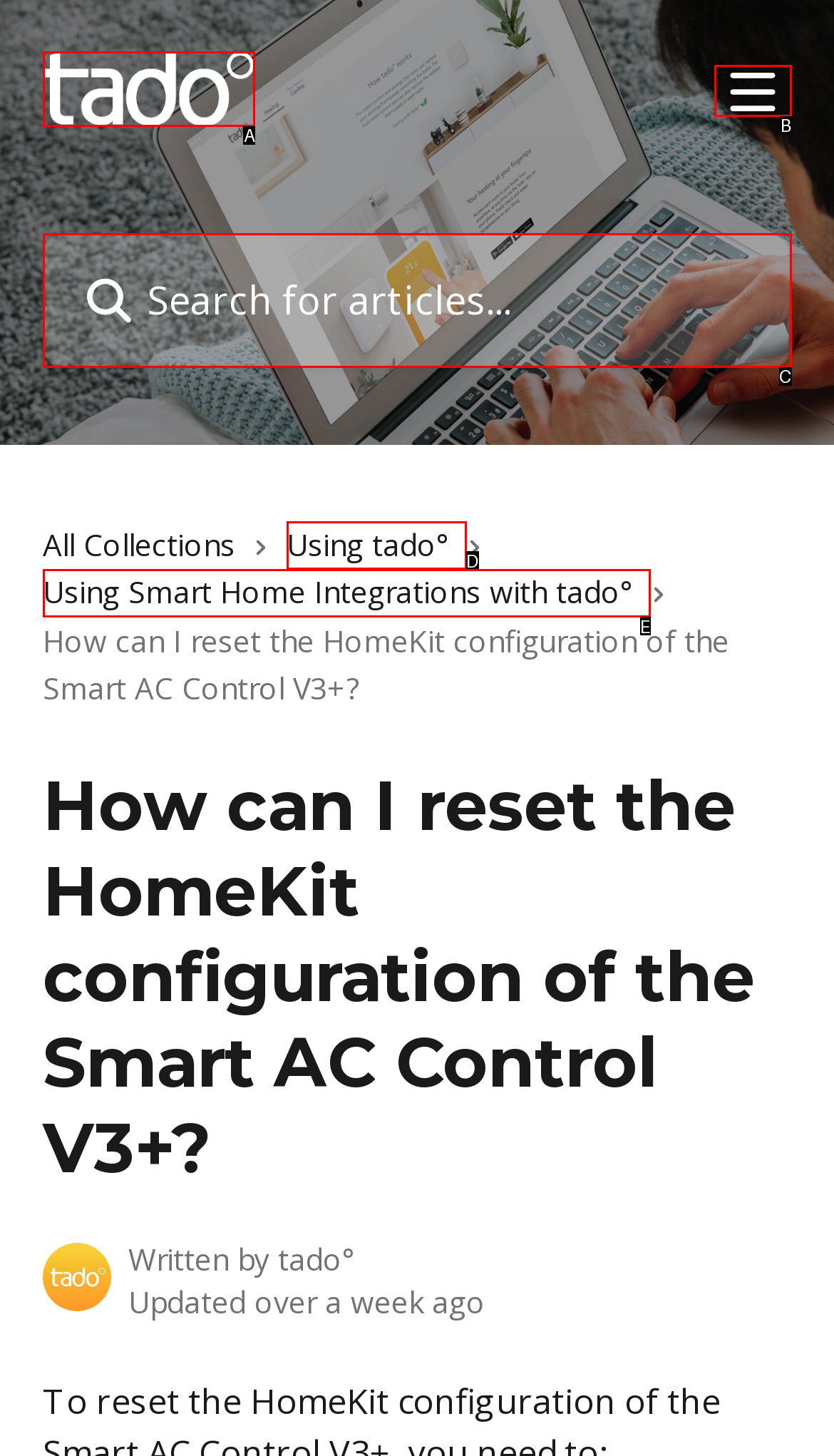Determine the HTML element that best aligns with the description: name="q" placeholder="Search for articles..."
Answer with the appropriate letter from the listed options.

C